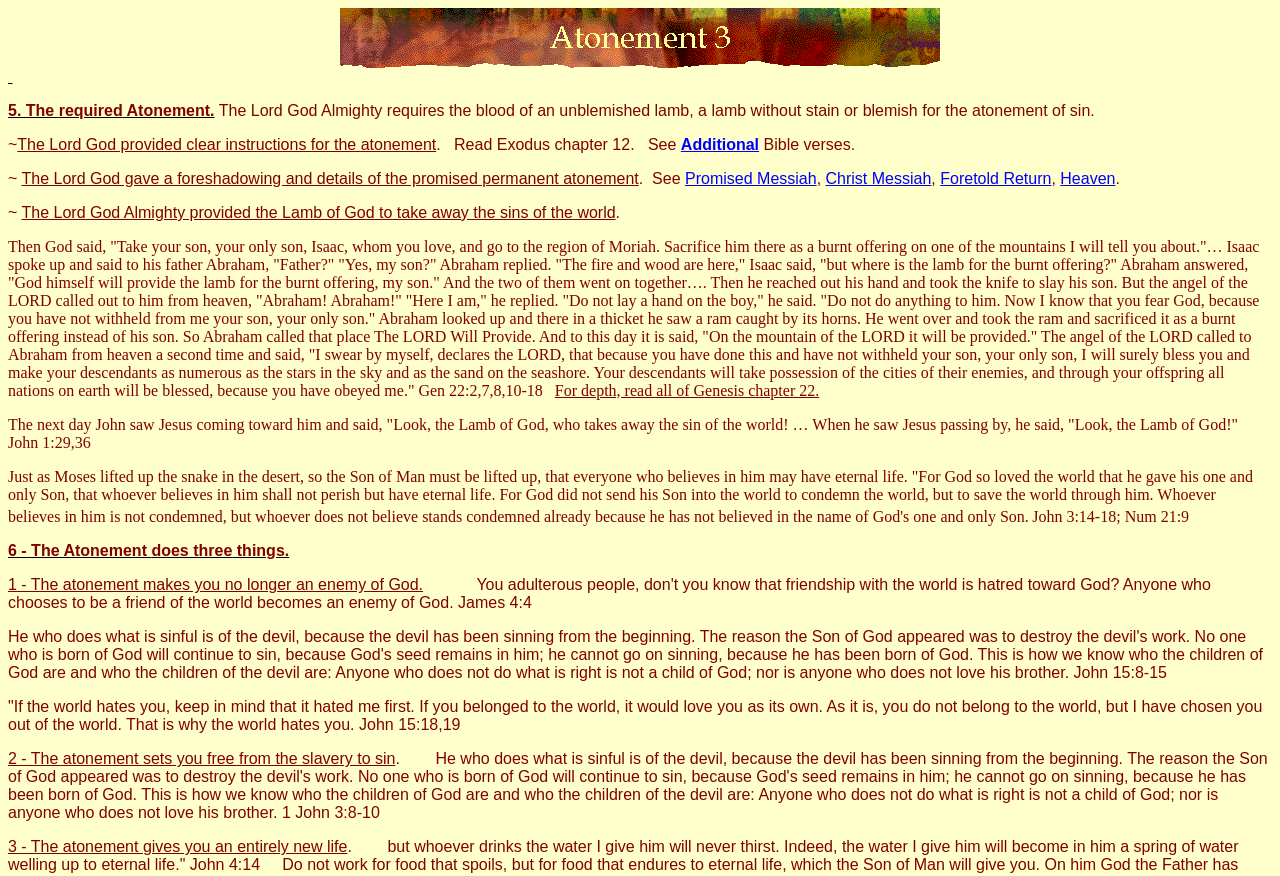Kindly determine the bounding box coordinates for the area that needs to be clicked to execute this instruction: "Click on 'Additional'".

[0.532, 0.155, 0.593, 0.175]